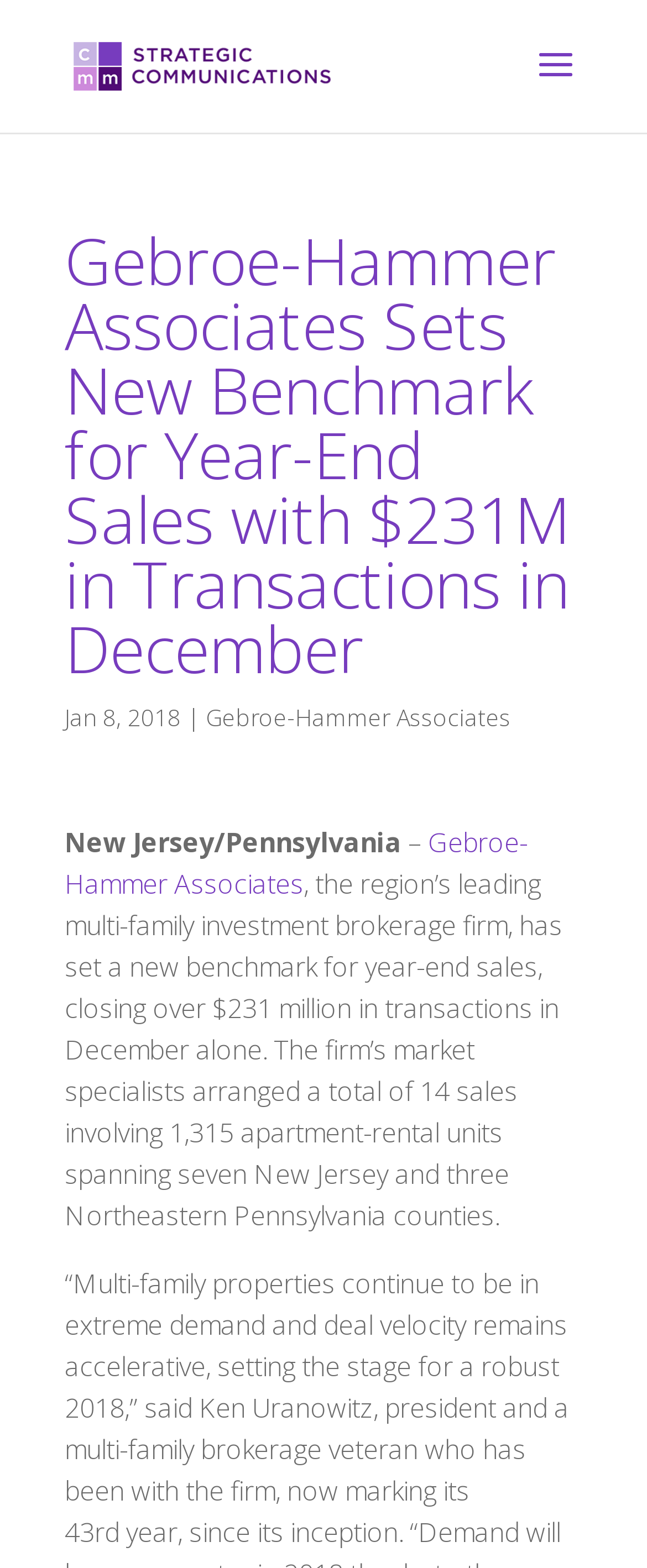Please provide a comprehensive response to the question below by analyzing the image: 
How many apartment-rental units were involved in the sales?

I found the answer by reading the text 'arranged a total of 14 sales involving 1,315 apartment-rental units' which is a part of a static text element.